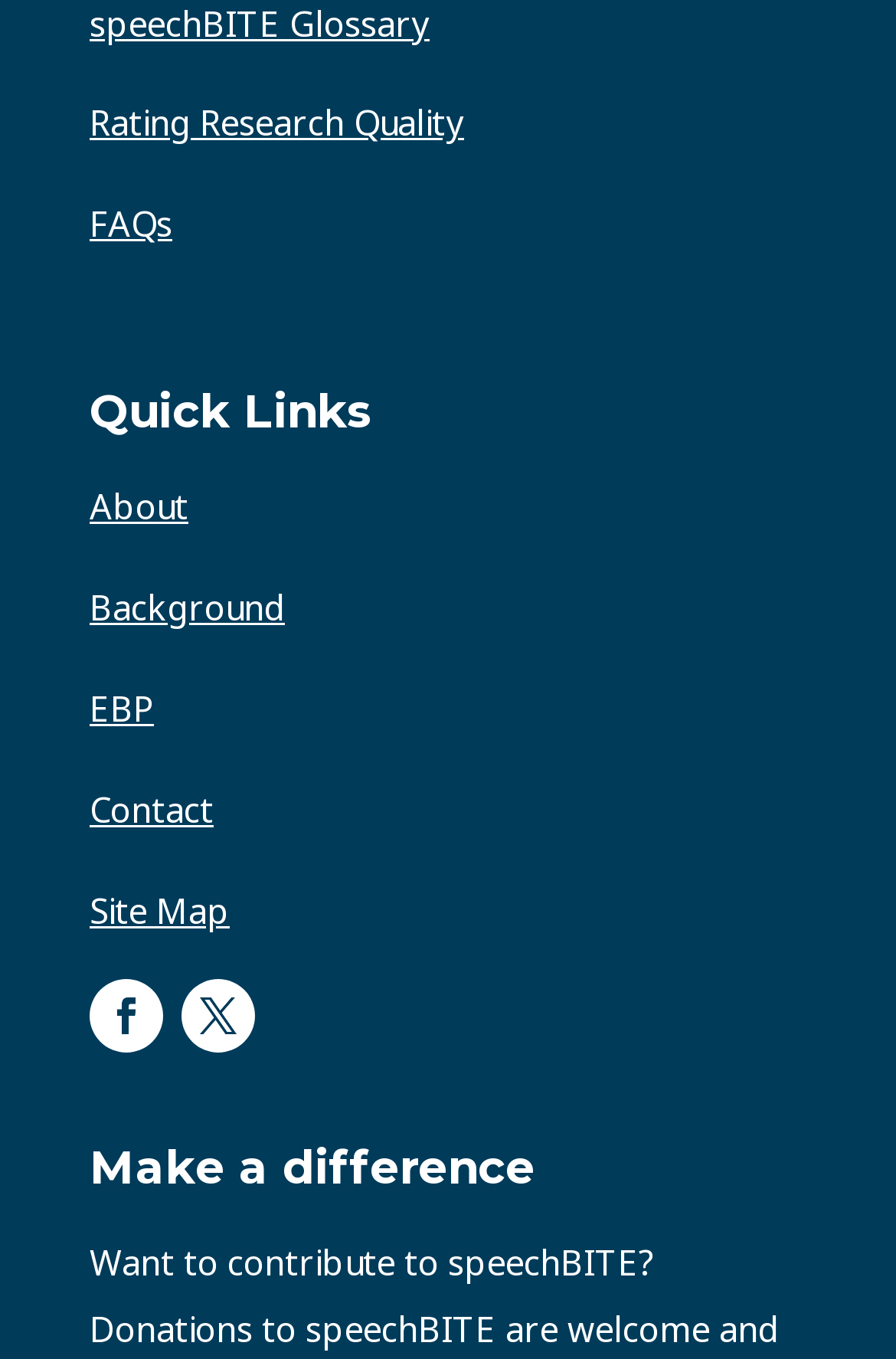Please identify the bounding box coordinates of the element's region that should be clicked to execute the following instruction: "Contact the site". The bounding box coordinates must be four float numbers between 0 and 1, i.e., [left, top, right, bottom].

[0.1, 0.578, 0.238, 0.612]